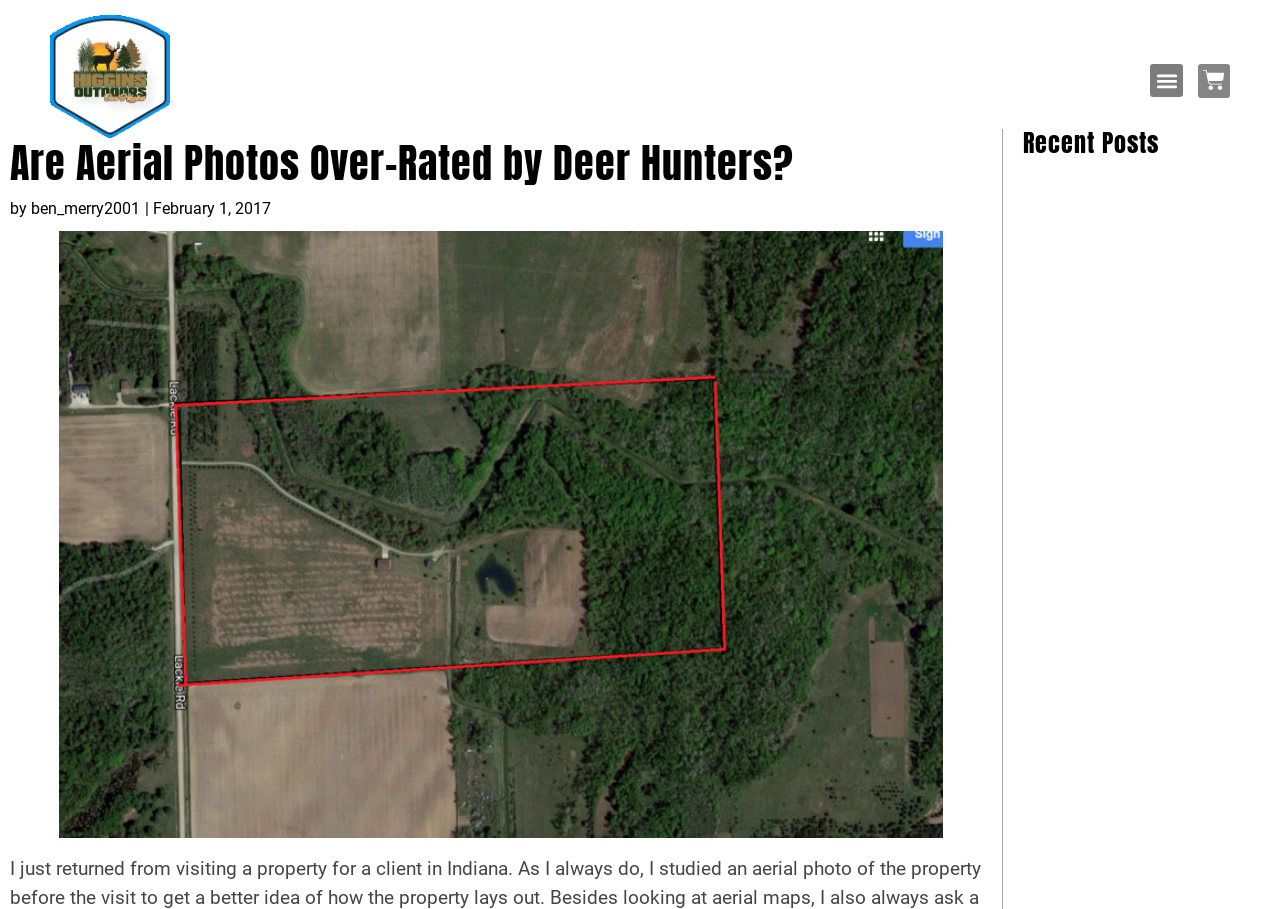Who wrote the blog post?
Provide a short answer using one word or a brief phrase based on the image.

ben_merry2001